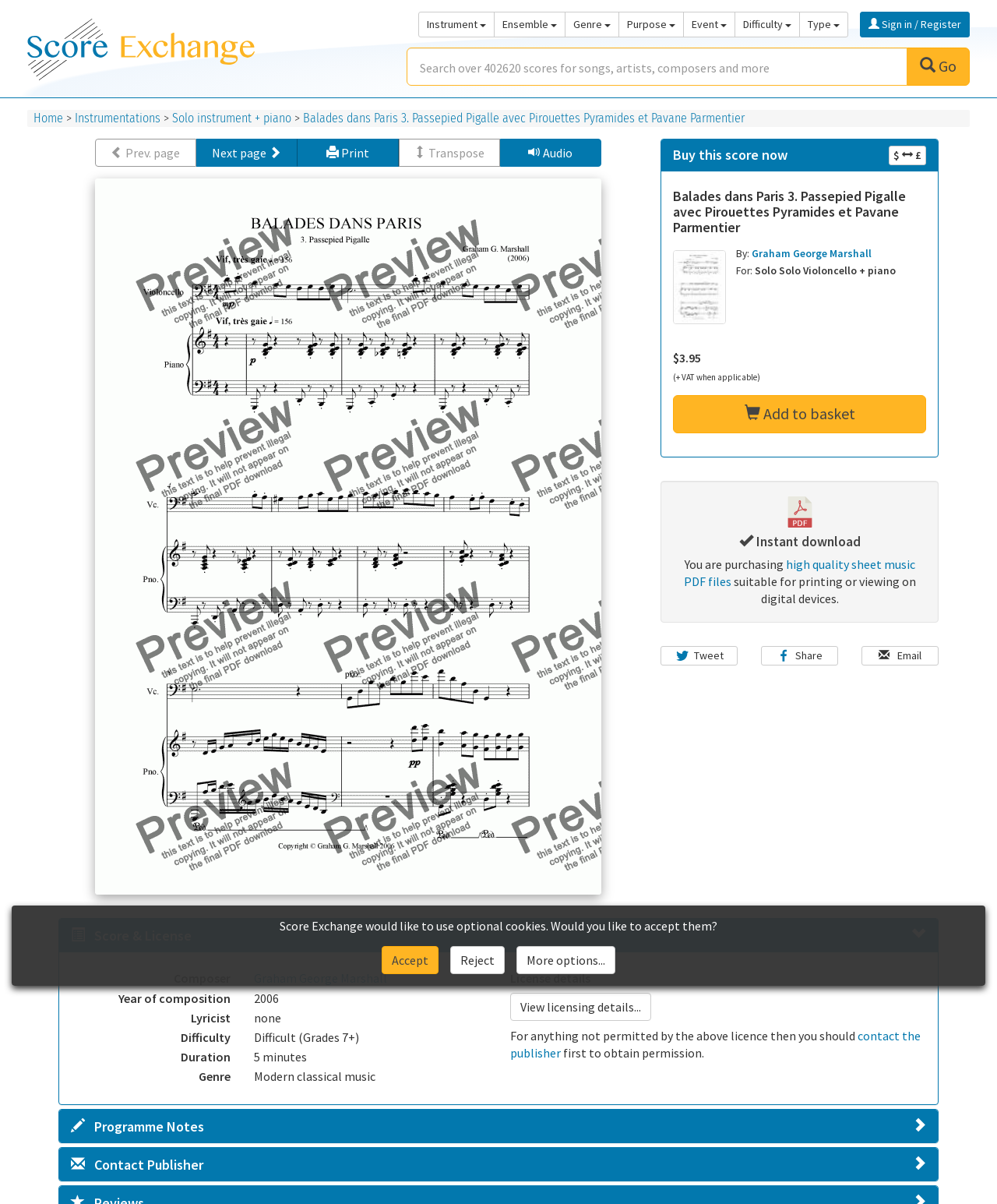Give a detailed explanation of the elements present on the webpage.

This webpage is about a musical score, "Balades dans Paris 3. Passepied Pigalle avec Pirouettes Pyramides et Pavane Parmentier" by Graham George Marshall, written for solo violoncello and piano with a duration of 5 minutes. 

At the top of the page, there is a toolbar with several buttons, including "Instrument", "Ensemble", "Genre", "Purpose", "Event", "Difficulty", and "Type". On the right side of the toolbar, there is a "Sign in / Register" link. 

Below the toolbar, there is a search box with a "Search" button next to it. On the left side of the search box, there is a "Home" link, followed by links to "Instrumentations" and "Solo instrument + piano". 

The main content of the page is divided into two sections. On the left side, there is an image of the score's cover art, and below it, there are buttons to navigate through the score's pages. There is also a group of buttons to control the score, including "Prev. page", "Next page", "Print", "Transpose", and "Audio". 

On the right side, there is a section with information about the score, including the composer, instrumentation, duration, and price. There is a "Buy this score now" heading, followed by a "Add to basket" button. Below it, there is a section with details about the instant download of the score, including a PDF icon and a description of the file. 

There are also social media buttons to share the score, including "Tweet", "Share", and "Email". At the bottom of the page, there is a tab panel with a "Score & License" tab, which contains more information about the score, including the composer, year of composition, lyricist, difficulty, duration, and genre.